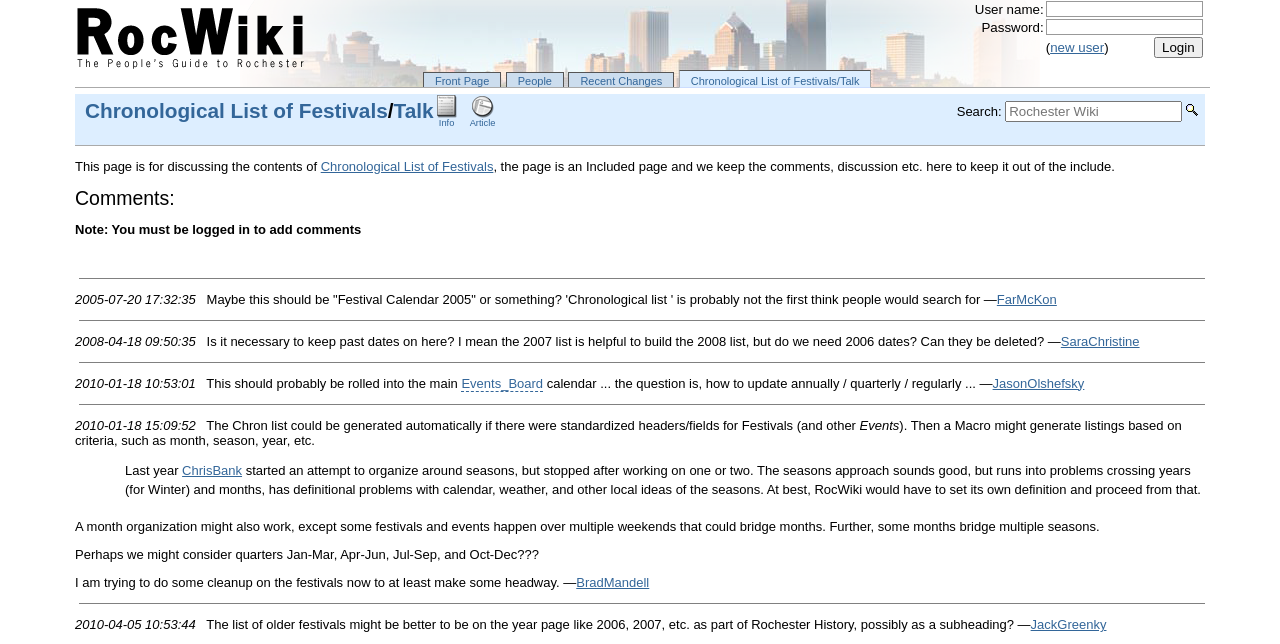Use a single word or phrase to answer the question: How many textboxes are there on the webpage?

2